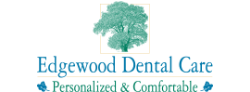Please provide a comprehensive answer to the question based on the screenshot: What type of dental care is committed to by Edgewood Dental Care?

The text below the tree in the logo highlights the commitment to personalized and comfortable dental care.